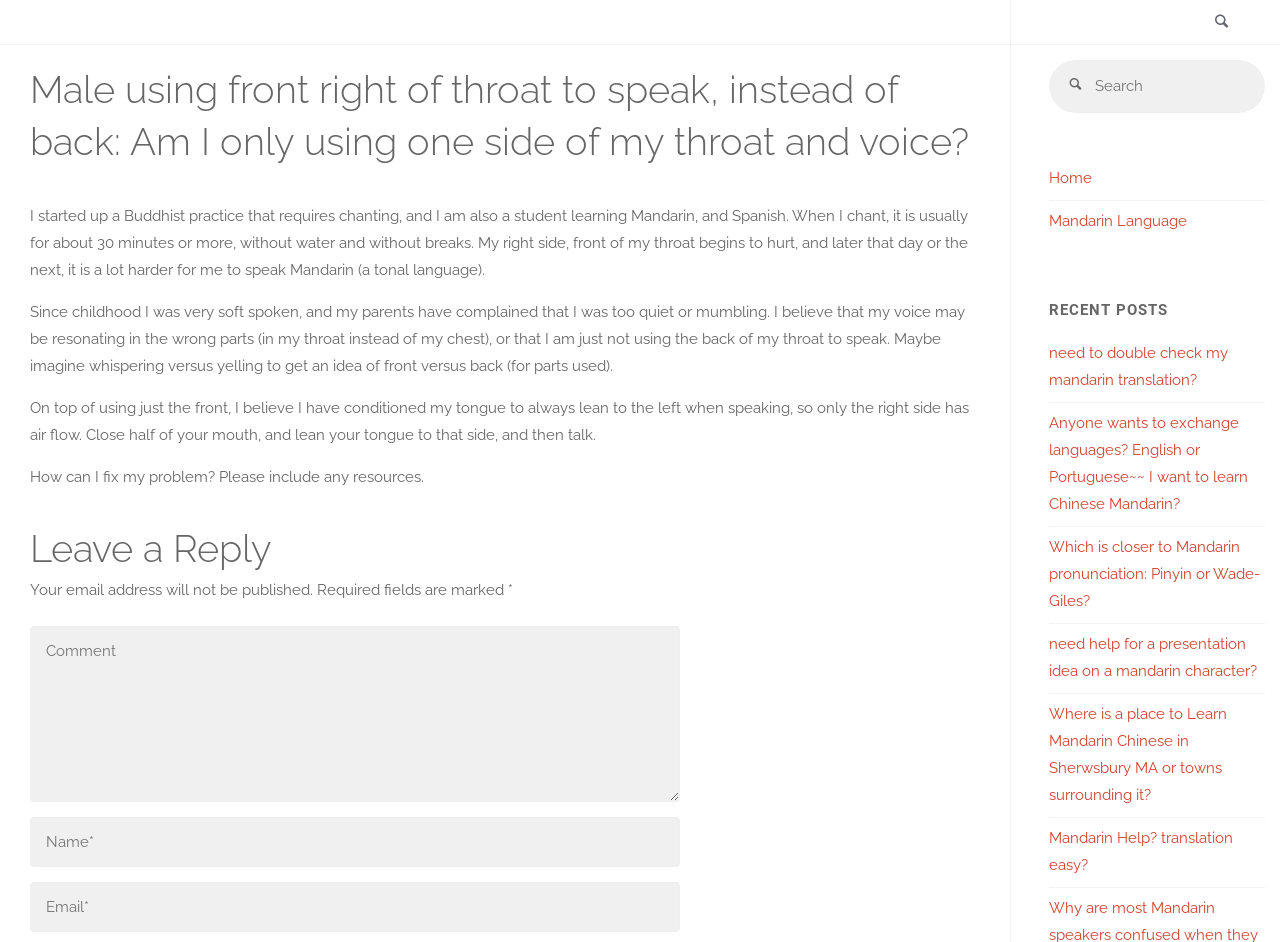Given the description of a UI element: "parent_node: Search for: name="s" placeholder="Search"", identify the bounding box coordinates of the matching element in the webpage screenshot.

[0.82, 0.064, 0.988, 0.119]